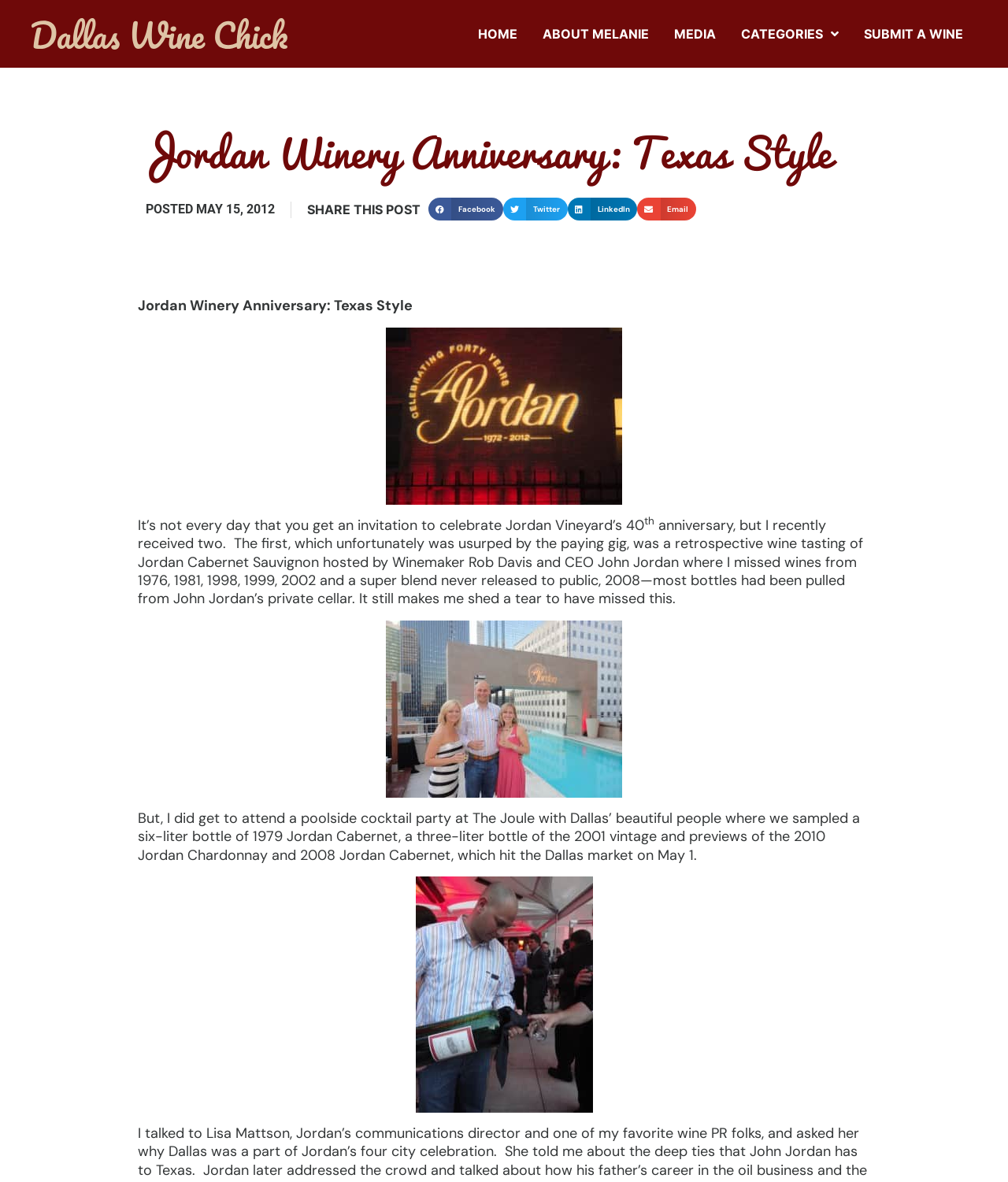Provide your answer in a single word or phrase: 
What is the name of the winemaker who hosted the retrospective wine tasting?

Rob Davis